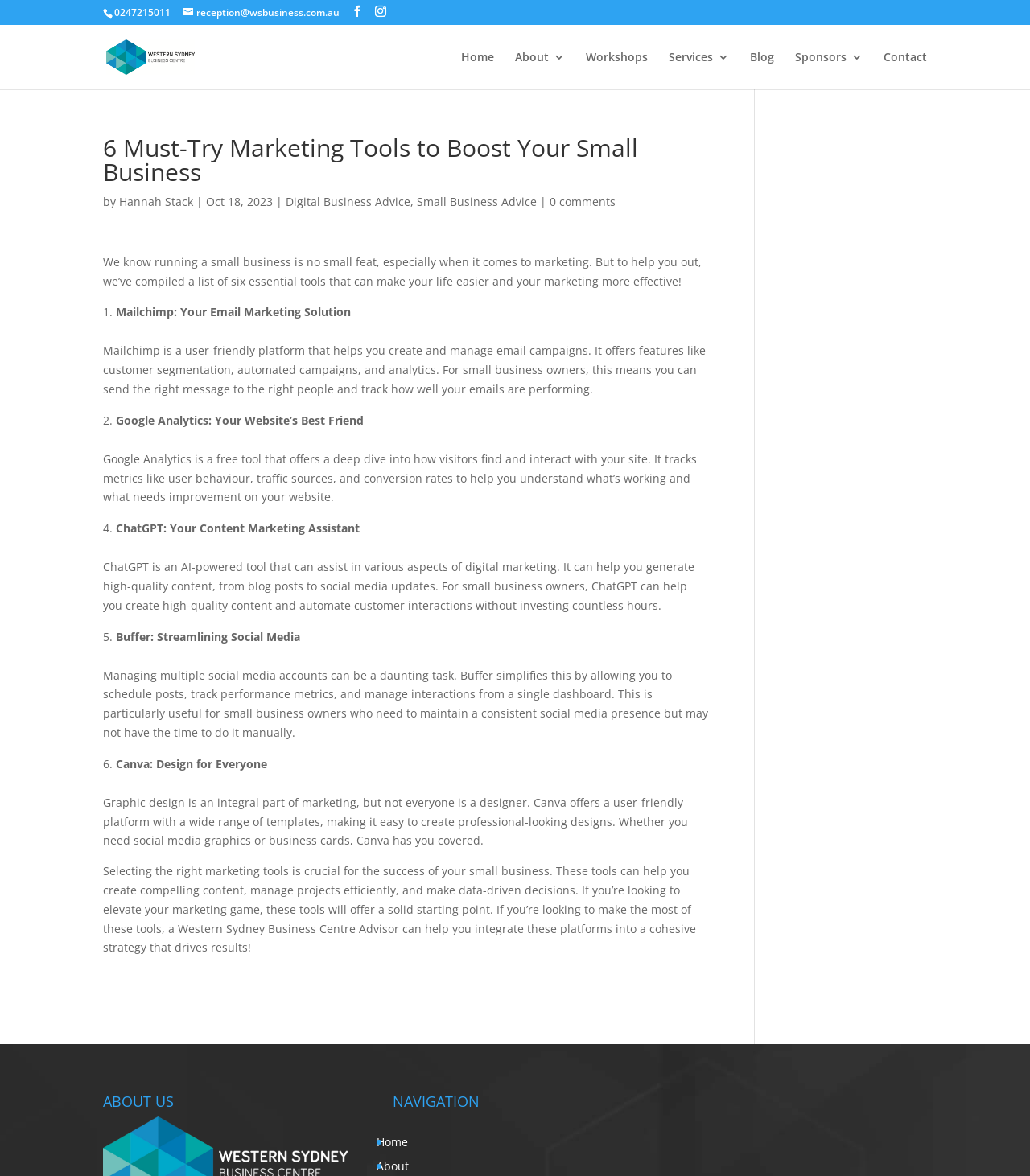Please find and generate the text of the main heading on the webpage.

6 Must-Try Marketing Tools to Boost Your Small Business